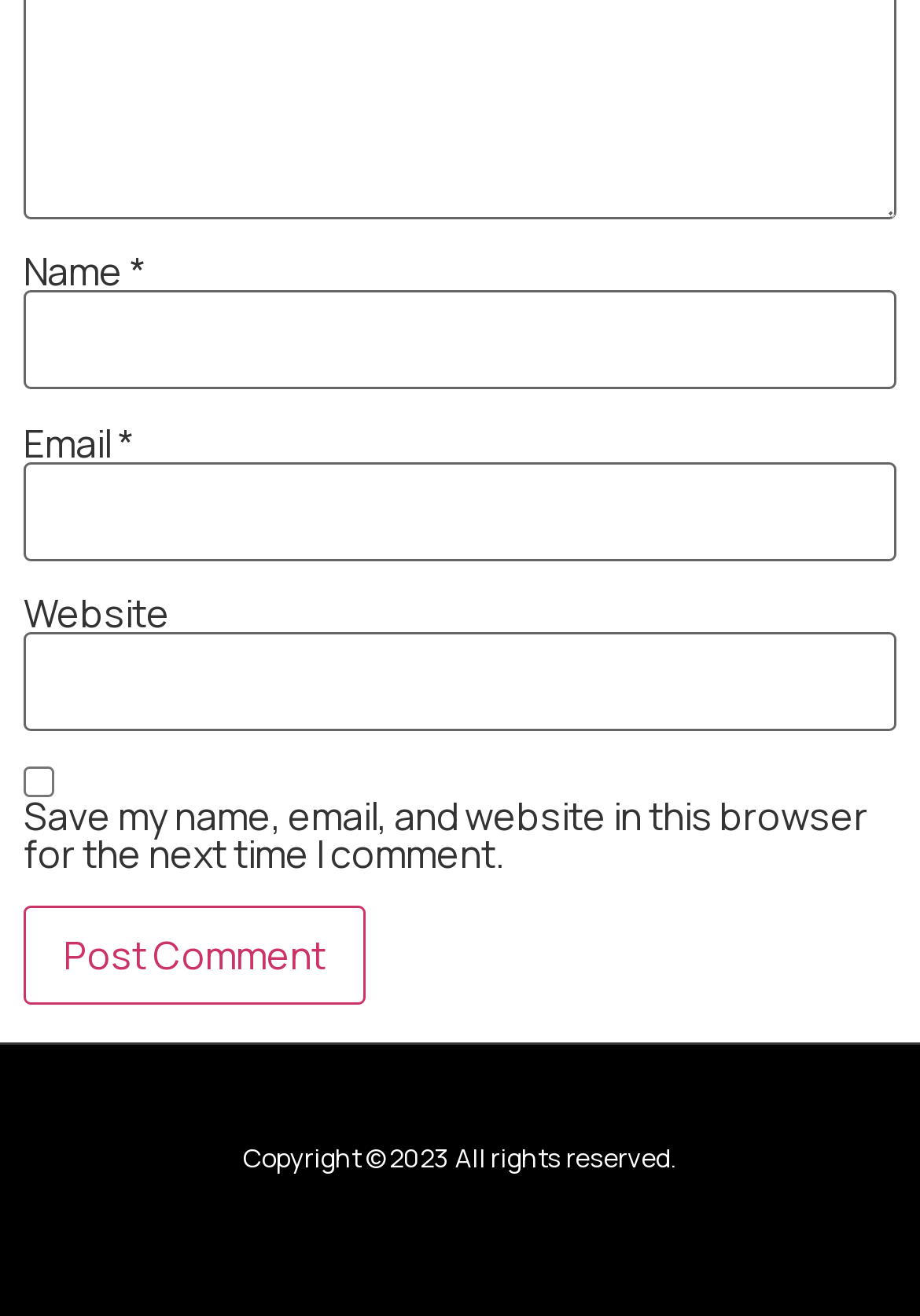What is the label of the first textbox?
Based on the visual content, answer with a single word or a brief phrase.

Name